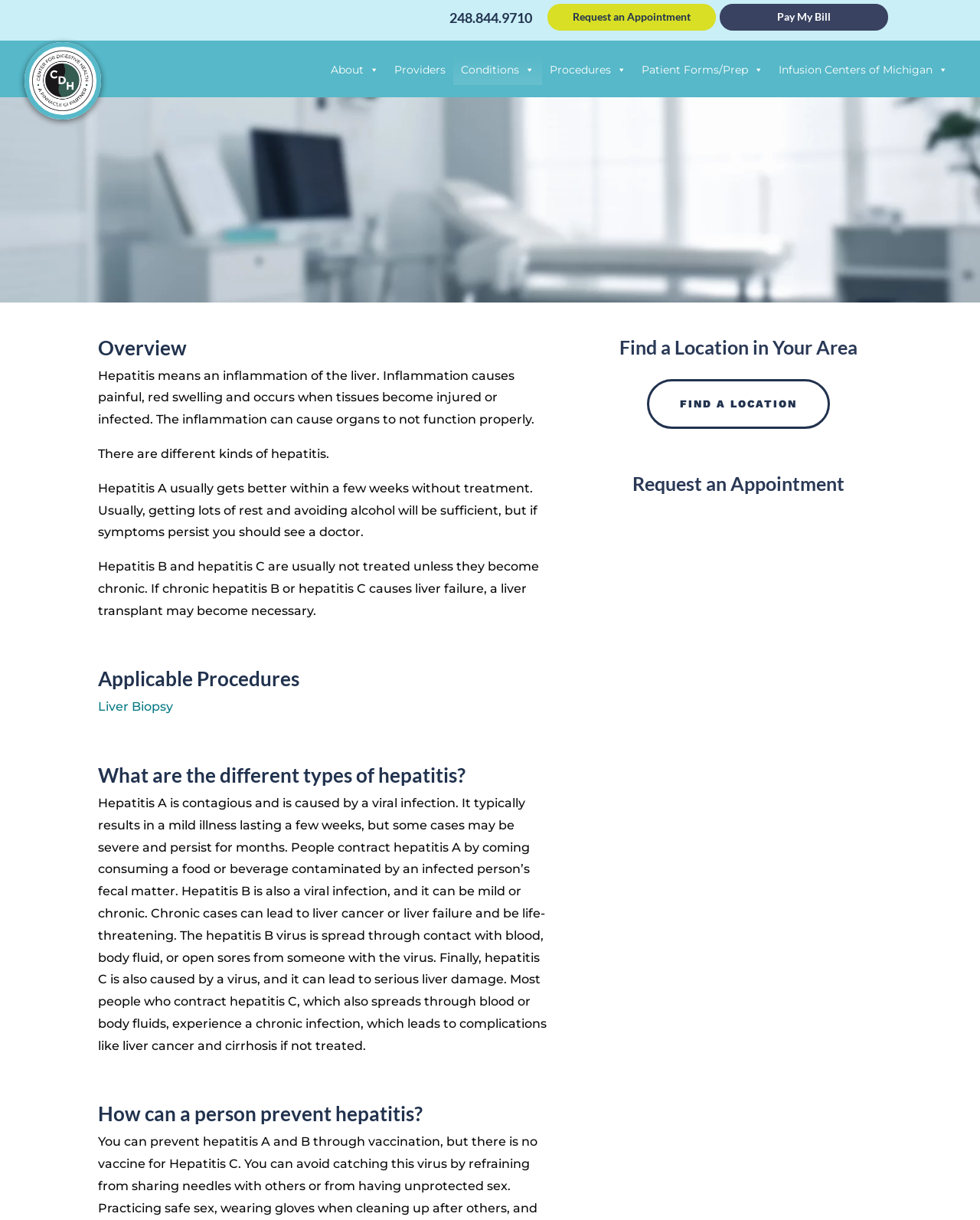Identify the bounding box coordinates of the specific part of the webpage to click to complete this instruction: "Learn about liver biopsy procedure".

[0.1, 0.573, 0.177, 0.585]